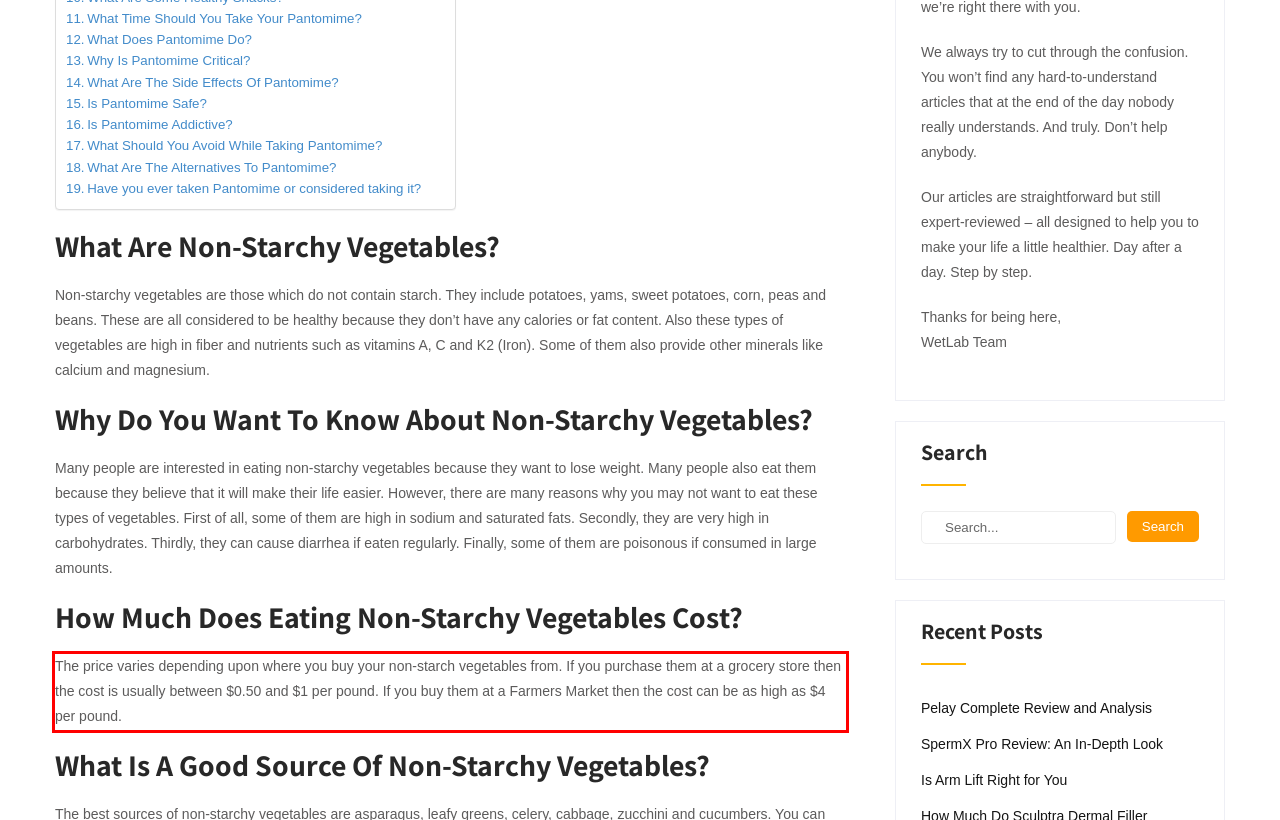You are given a webpage screenshot with a red bounding box around a UI element. Extract and generate the text inside this red bounding box.

The price varies depending upon where you buy your non-starch vegetables from. If you purchase them at a grocery store then the cost is usually between $0.50 and $1 per pound. If you buy them at a Farmers Market then the cost can be as high as $4 per pound.